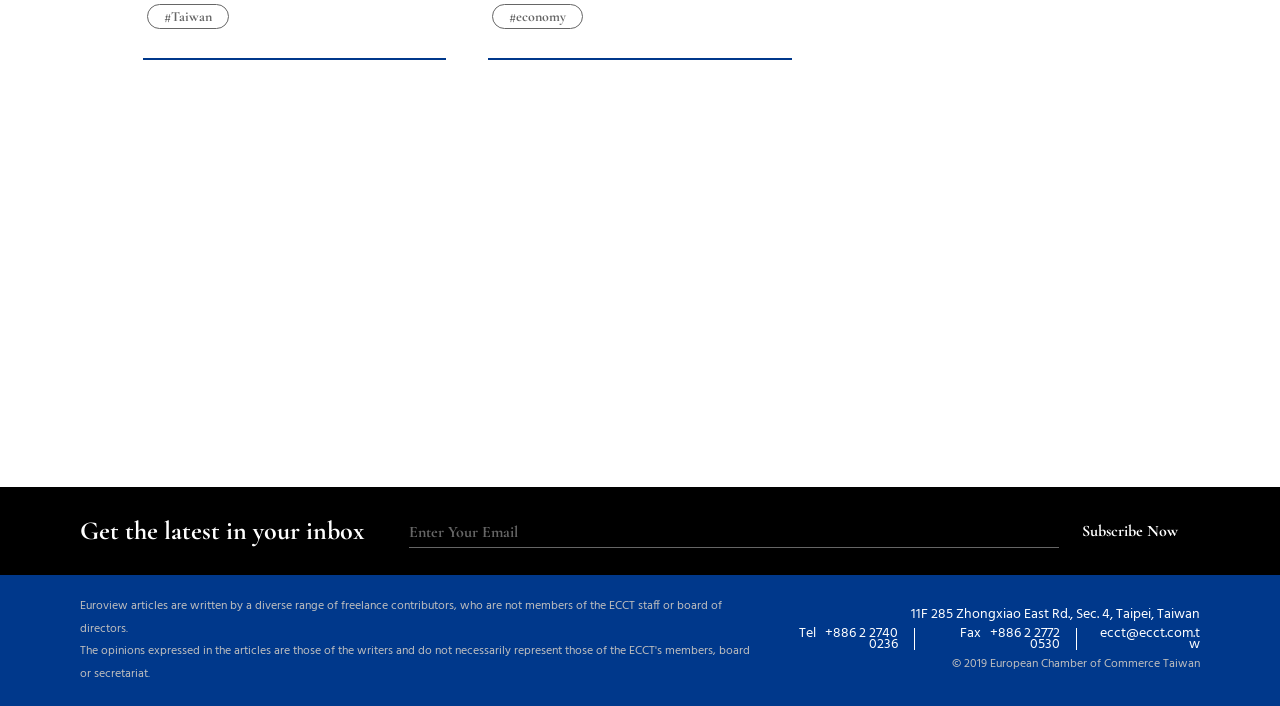Extract the bounding box of the UI element described as: "placeholder="Enter Your Email"".

[0.319, 0.733, 0.827, 0.776]